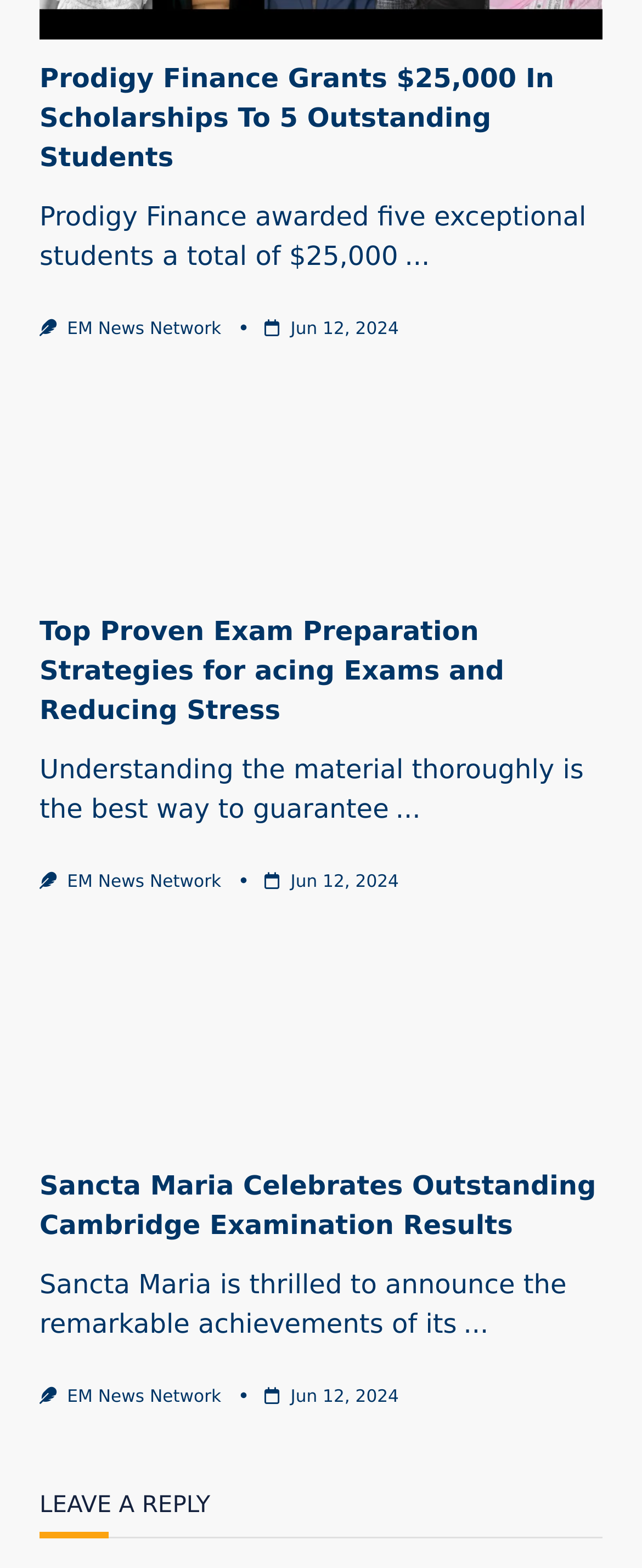Please find the bounding box coordinates of the element that must be clicked to perform the given instruction: "Click on the link to learn about exam preparation strategies". The coordinates should be four float numbers from 0 to 1, i.e., [left, top, right, bottom].

[0.062, 0.393, 0.785, 0.463]